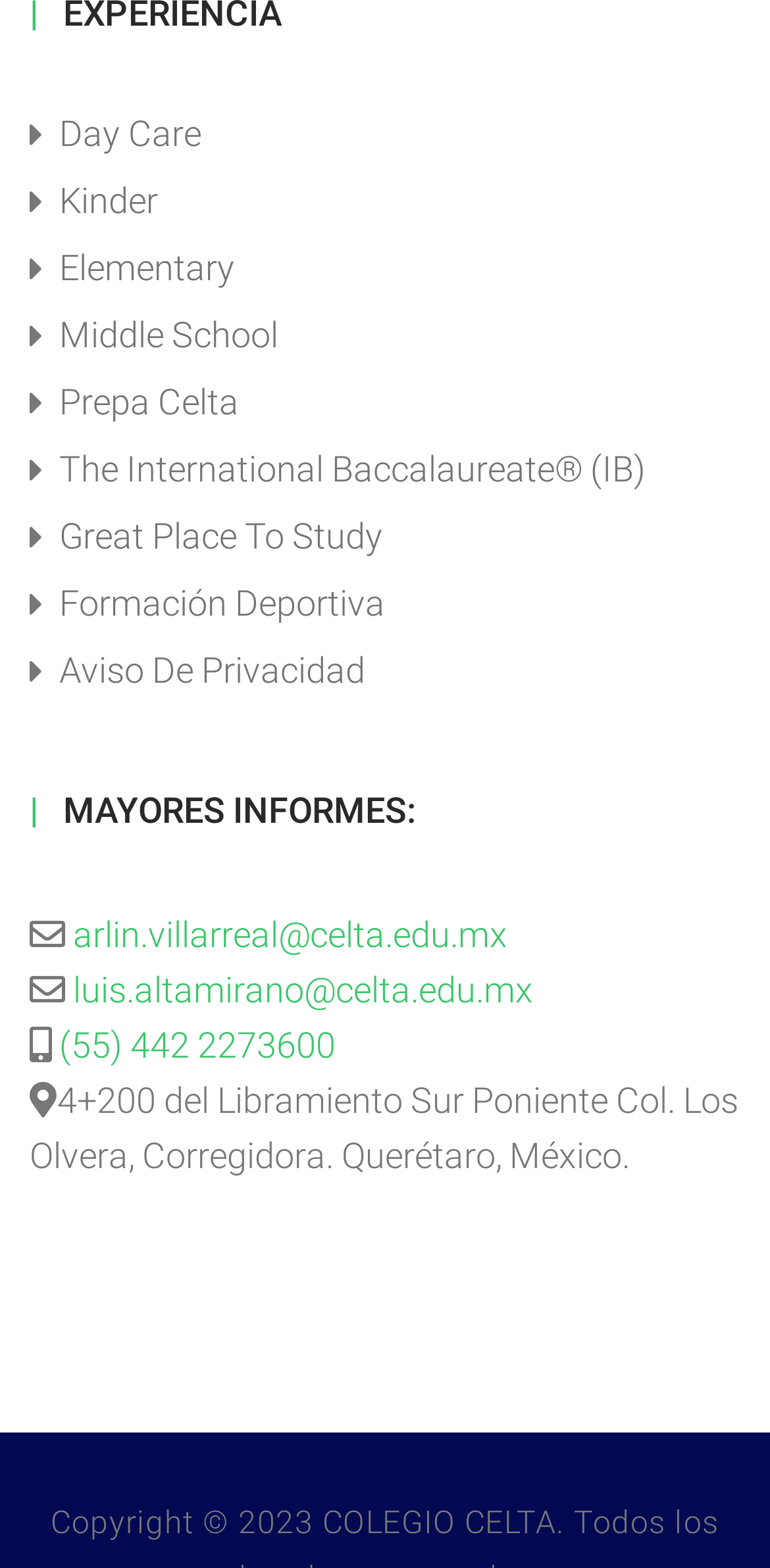Determine the bounding box coordinates of the element that should be clicked to execute the following command: "Contact arlin.villarreal@celta.edu.mx".

[0.095, 0.582, 0.659, 0.608]